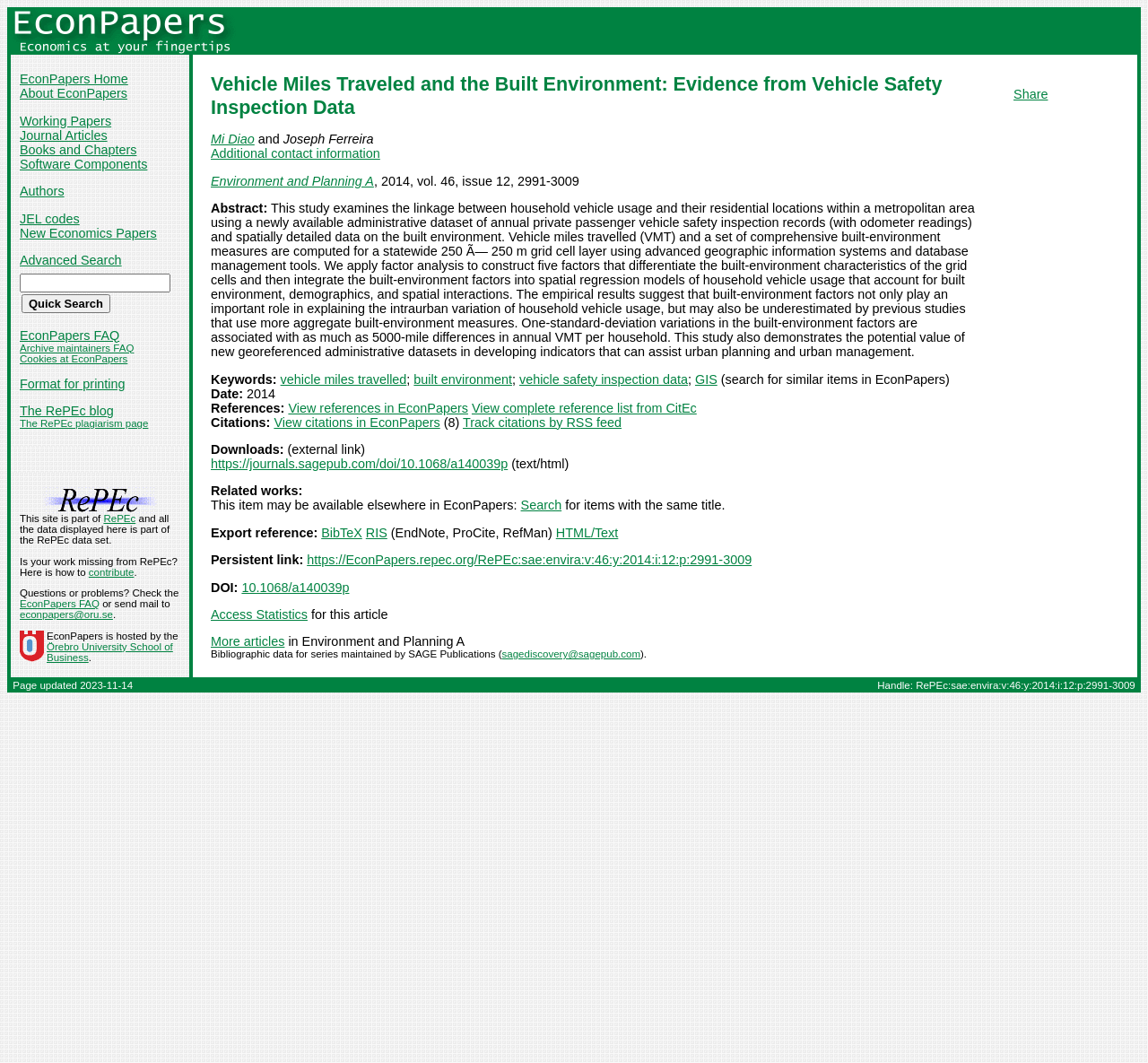Locate the bounding box coordinates of the element that needs to be clicked to carry out the instruction: "View Ahoy! Angel Island article". The coordinates should be given as four float numbers ranging from 0 to 1, i.e., [left, top, right, bottom].

None